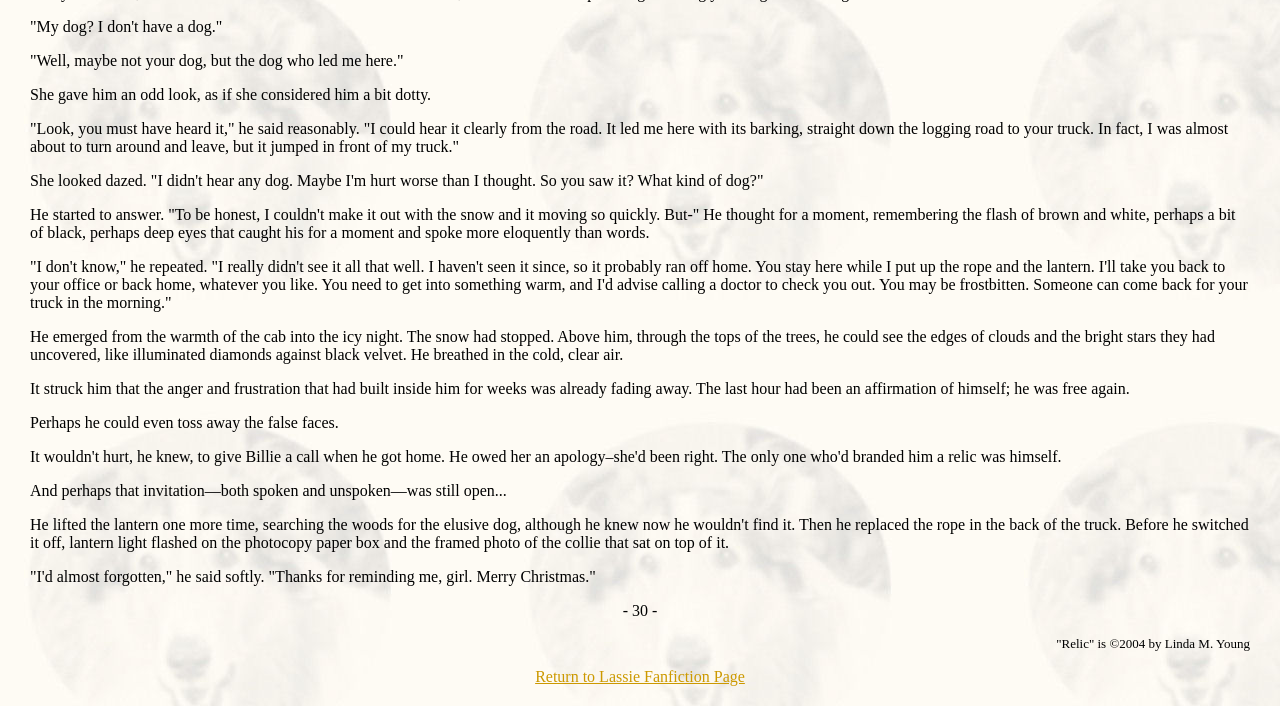Please answer the following query using a single word or phrase: 
What is the speaker looking at in the sky?

Stars